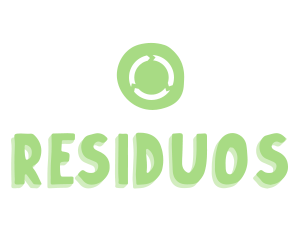Please give a short response to the question using one word or a phrase:
What is the focus of the accompanying text?

Waste treatment metrics